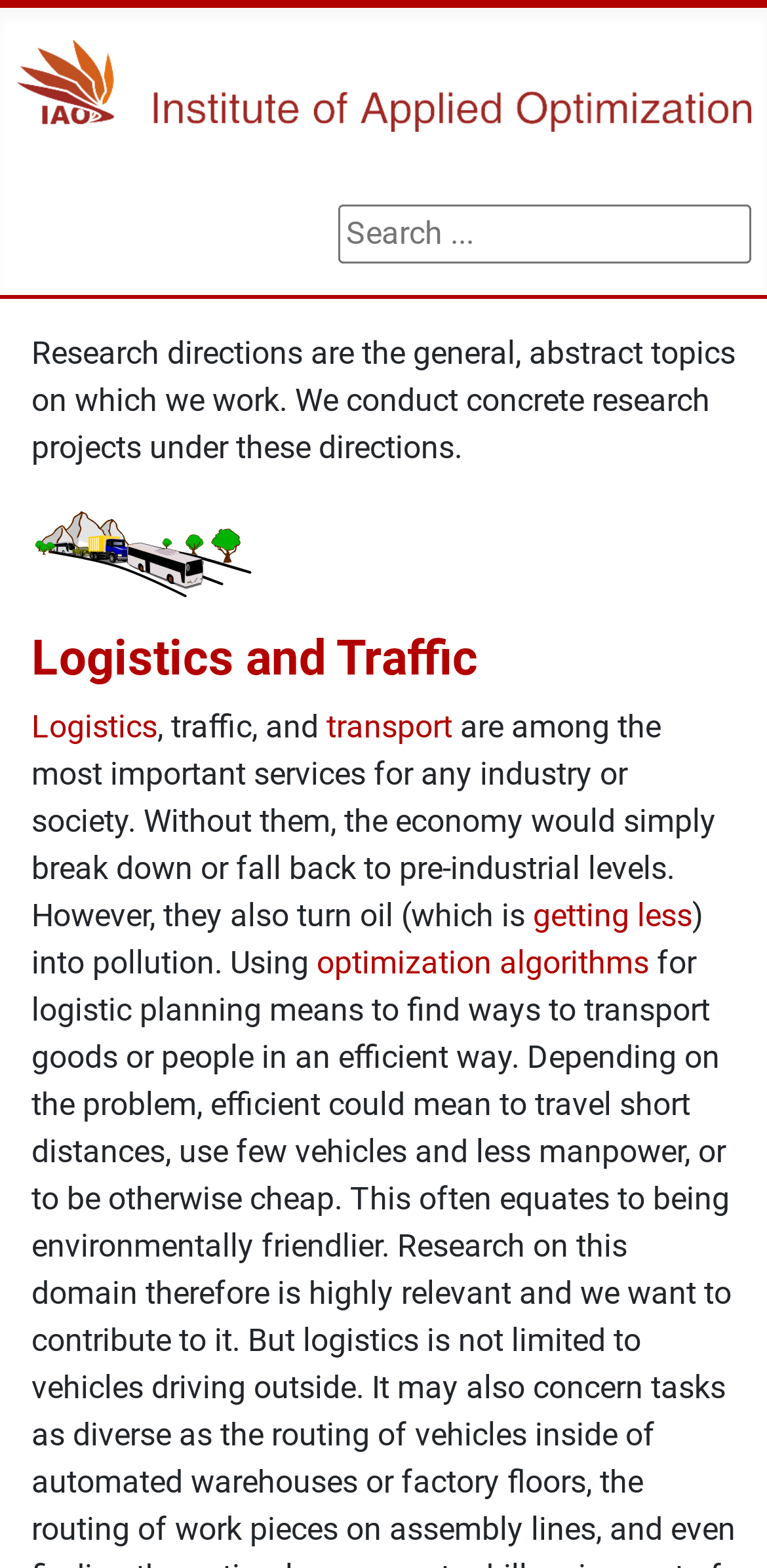Generate a thorough caption detailing the webpage content.

The webpage is about the Institute of Applied Optimization. At the top left, there is a link and an image with the same name as the institute. Below this, there is a main menu navigation bar with a toggle button to expand or collapse it. To the right of the navigation bar, there is a search box with a placeholder text "Search...".

Below the navigation bar, there is a paragraph of text that explains what research directions are and how they relate to concrete research projects. Next to this text, there is a figure with an image. 

Further down, there is a heading "Logistics and Traffic" followed by a link with the same name. Below this, there are three links: "Logistics", "transport", and "getting less", which are separated by short texts that explain the importance of logistics and traffic services and how they impact the environment. The text also mentions the use of optimization algorithms.